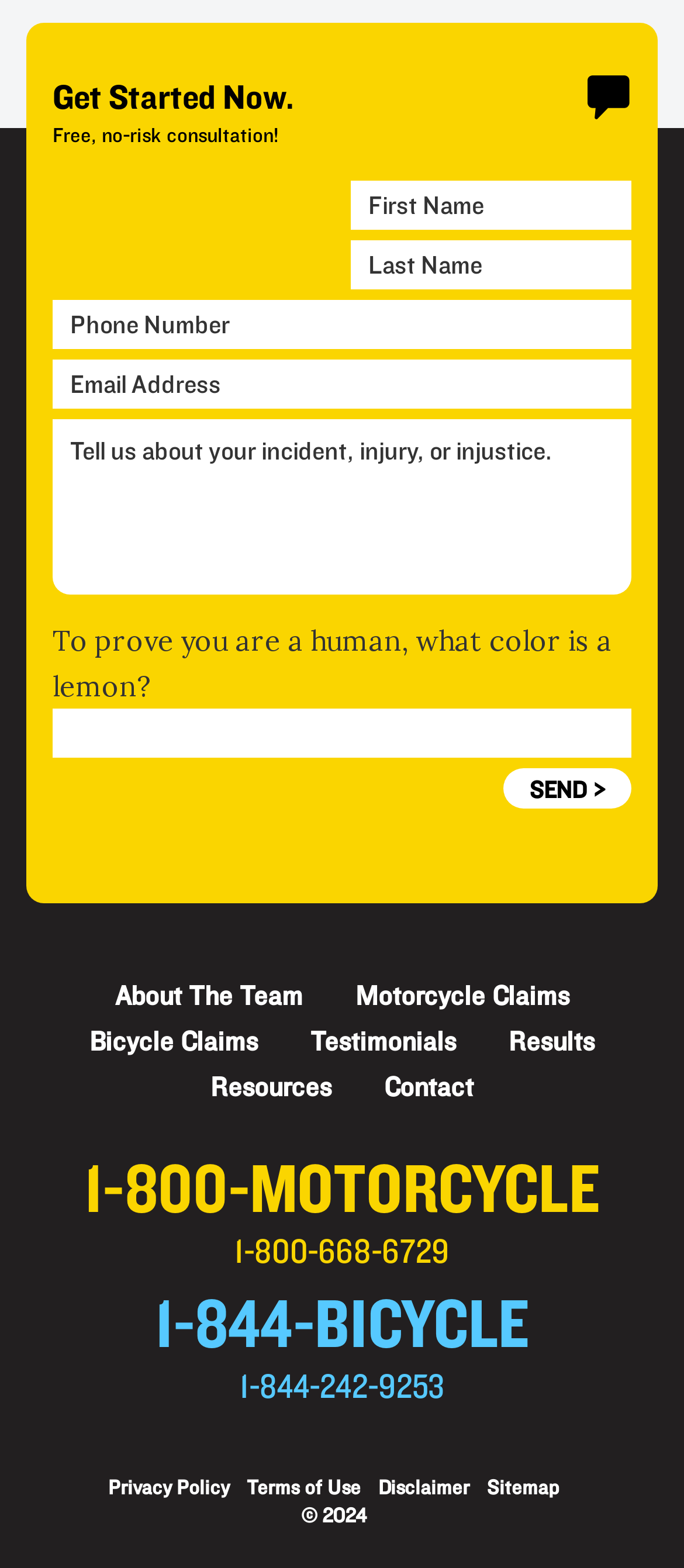Please determine the bounding box coordinates of the element's region to click in order to carry out the following instruction: "Search for something". The coordinates should be four float numbers between 0 and 1, i.e., [left, top, right, bottom].

None